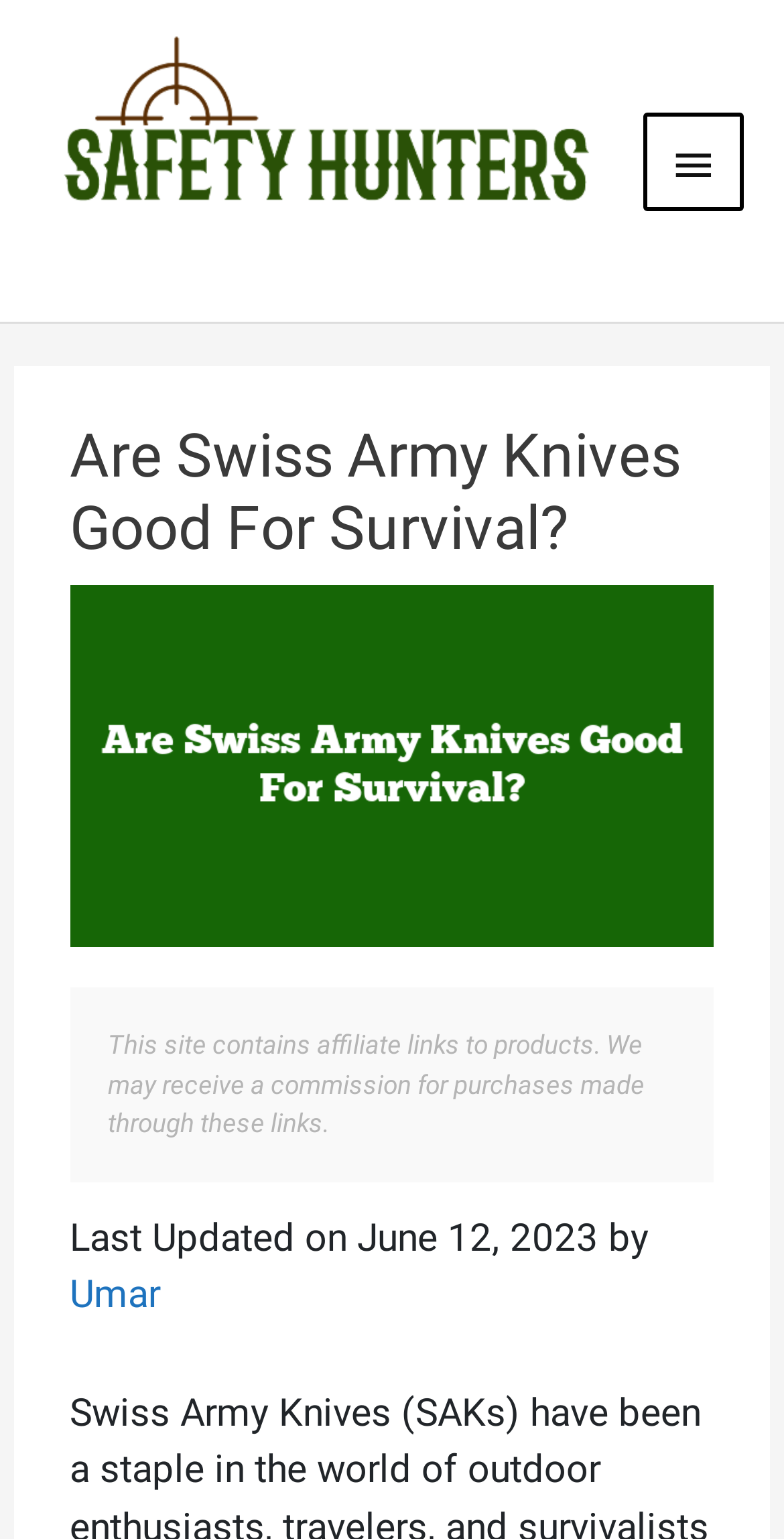Based on the element description, predict the bounding box coordinates (top-left x, top-left y, bottom-right x, bottom-right y) for the UI element in the screenshot: Umar

[0.089, 0.826, 0.204, 0.856]